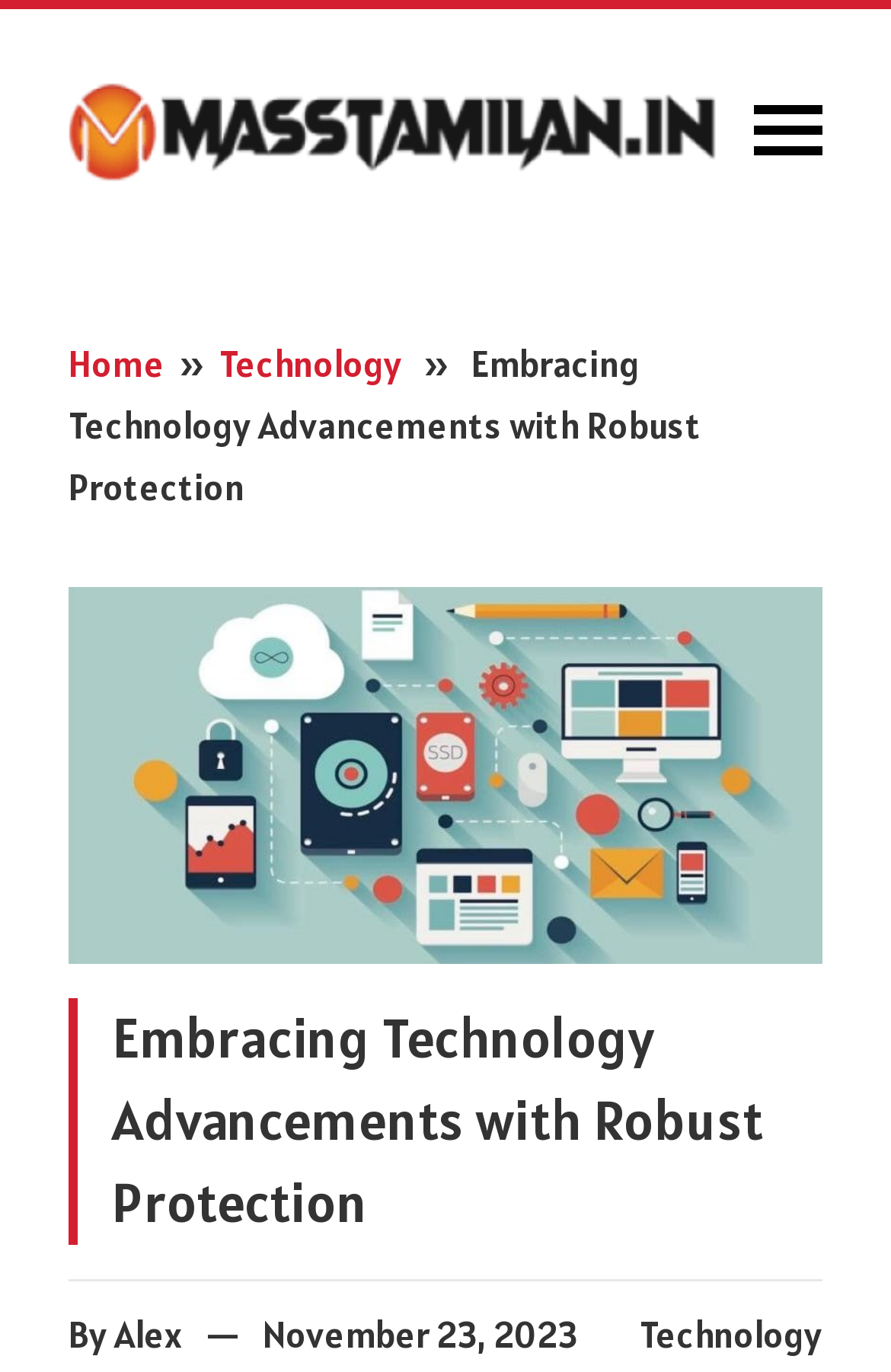What is the date of the article?
Could you answer the question in a detailed manner, providing as much information as possible?

The date of the article can be determined by looking at the static text element with the text 'November 23, 2023' at the bottom of the webpage, which is likely the publication date of the article.